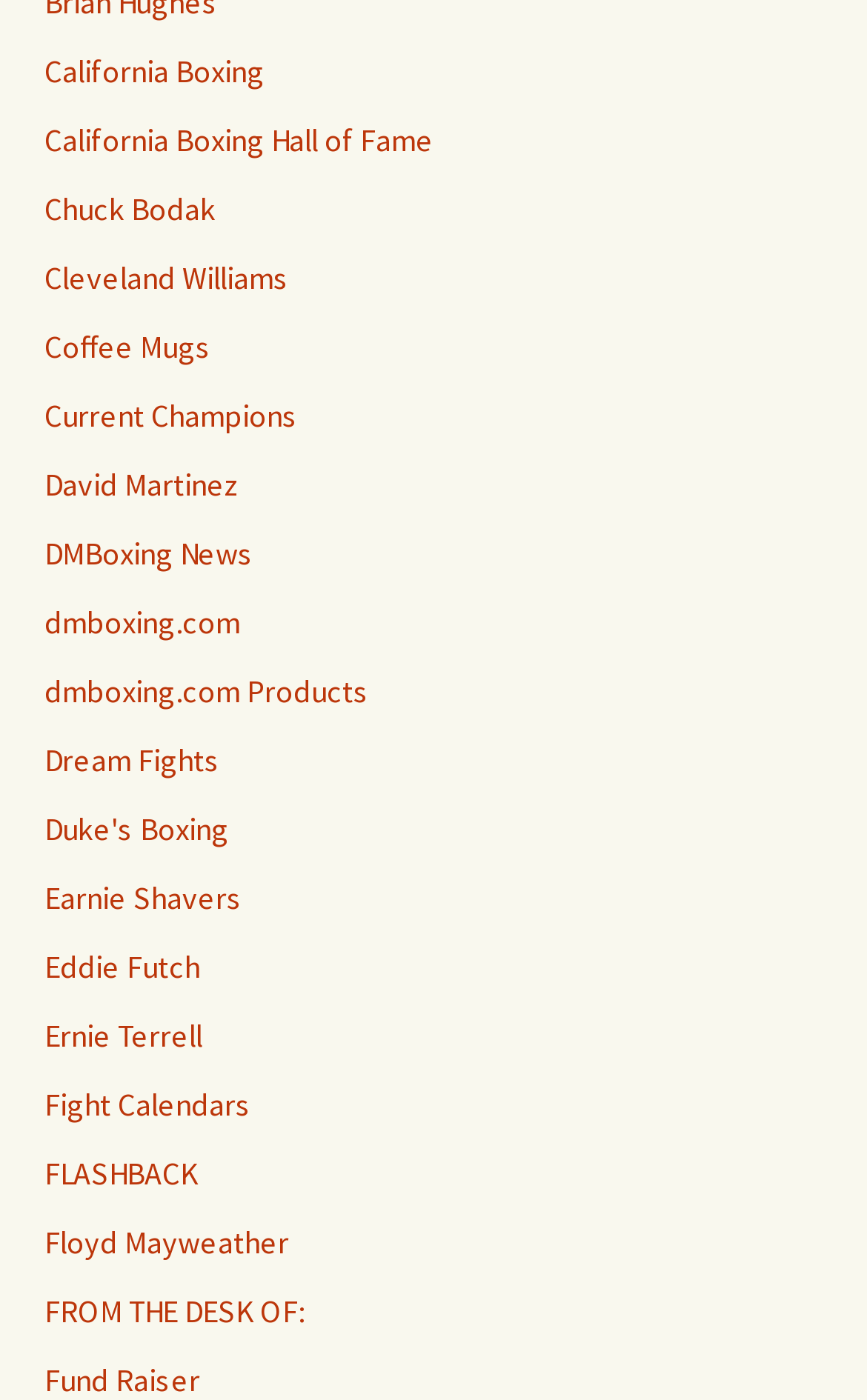What is the name of the boxing hall of fame?
Kindly answer the question with as much detail as you can.

I found the answer by looking at the links on the webpage, and one of the links is 'California Boxing Hall of Fame', which suggests that it is the name of a boxing hall of fame.